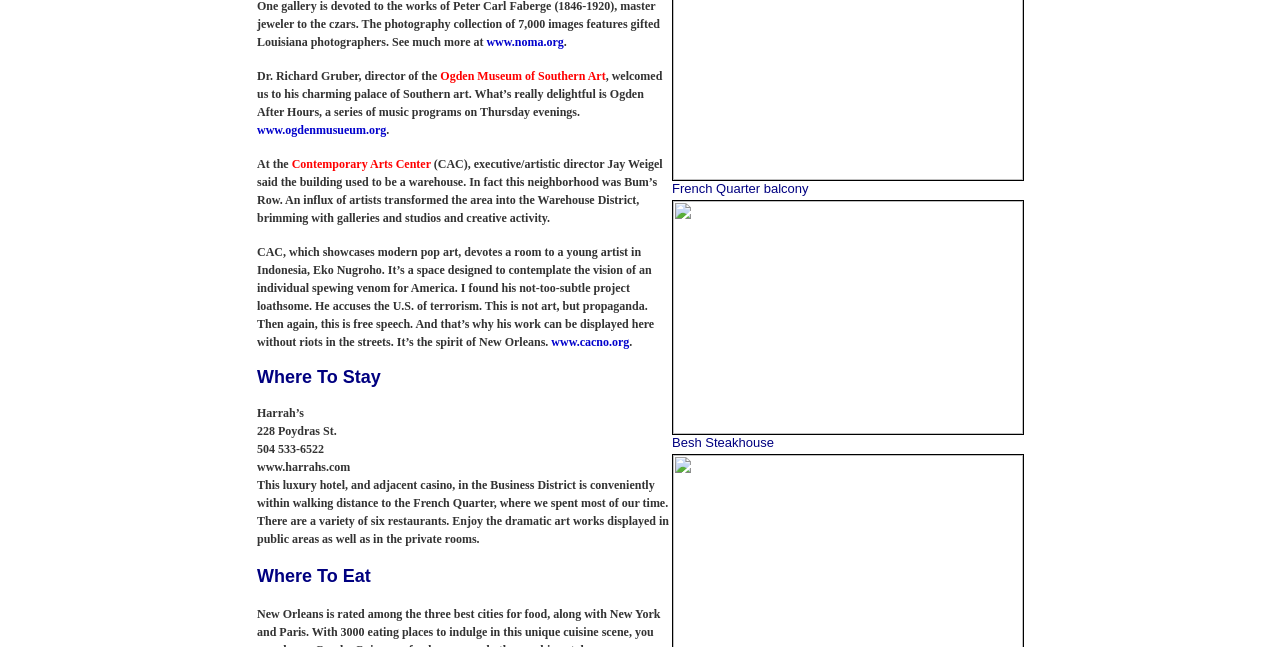What is the name of the steakhouse mentioned? Using the information from the screenshot, answer with a single word or phrase.

Besh Steakhouse